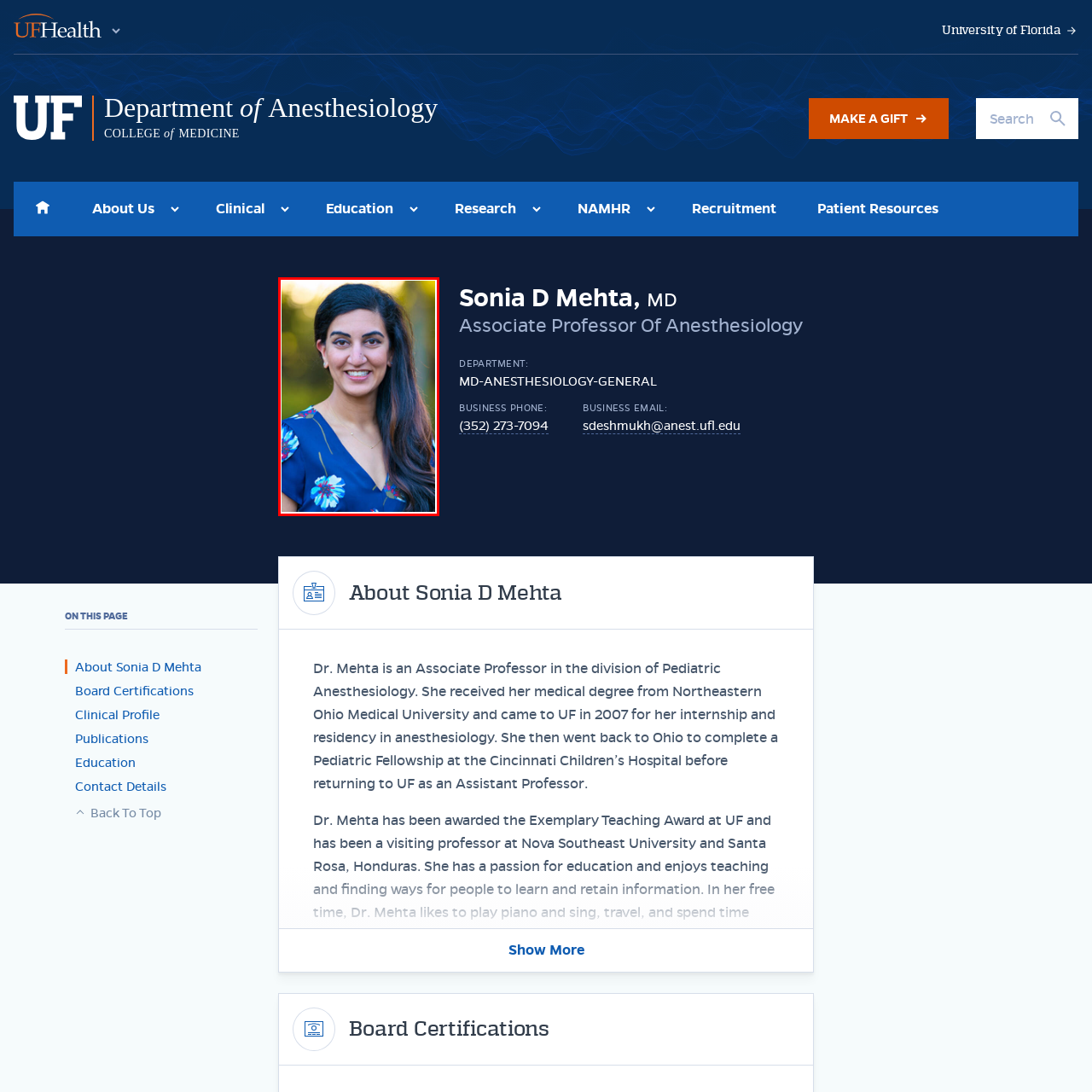What color is Dr. Mehta's top?
Examine the image within the red bounding box and provide a comprehensive answer to the question.

According to the caption, Dr. Mehta is dressed in a blue floral top, which suggests that the color of her top is blue.